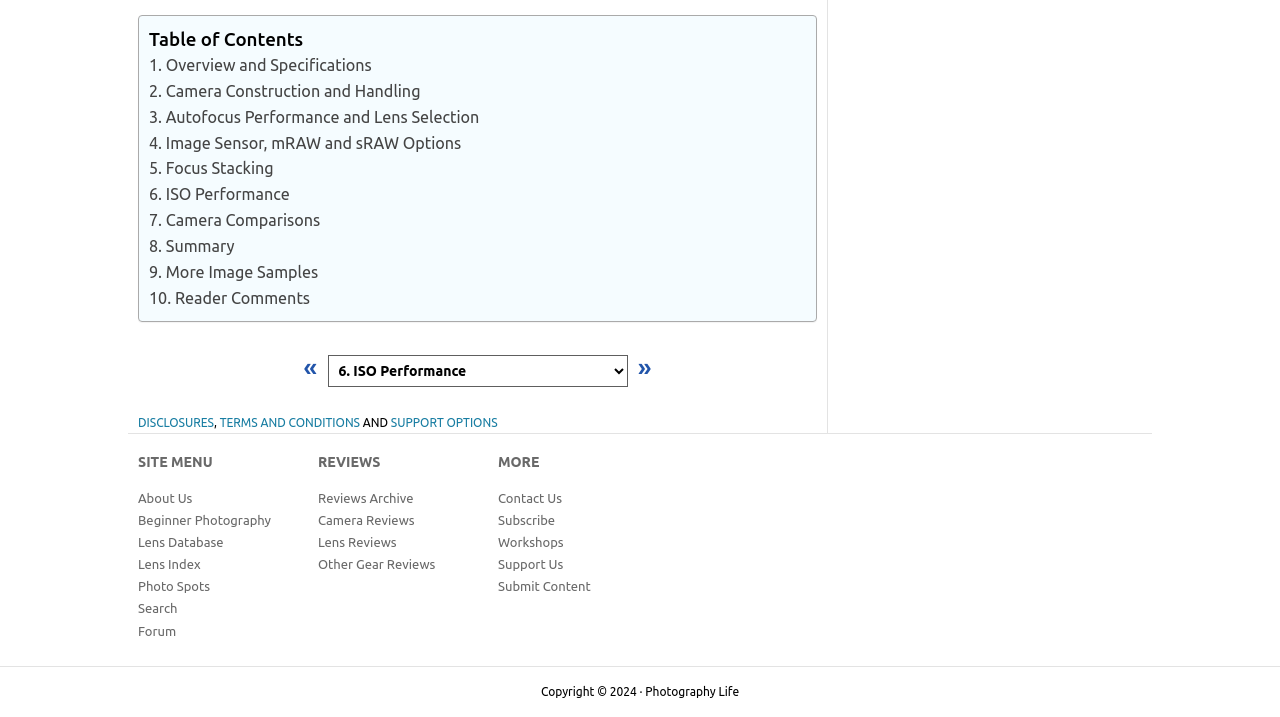Identify the bounding box for the element characterized by the following description: "Summary".

[0.116, 0.33, 0.183, 0.356]